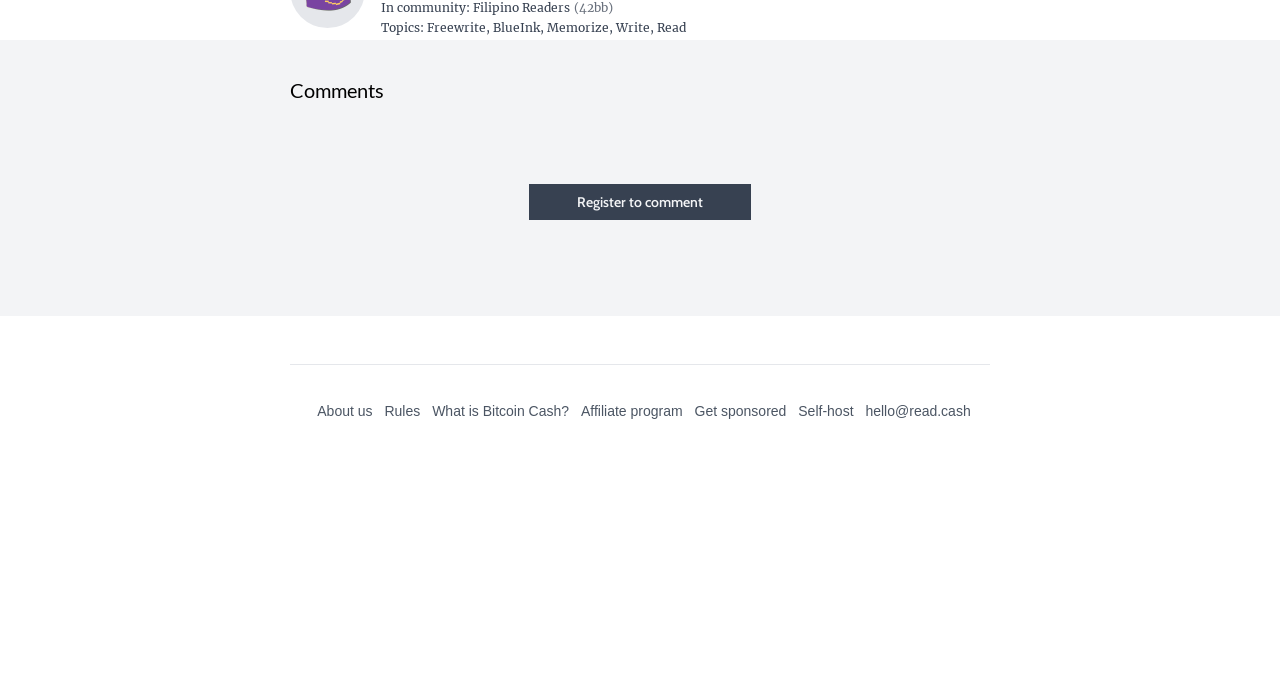Please give a succinct answer to the question in one word or phrase:
What is the button below the 'Comments' heading?

Register to comment